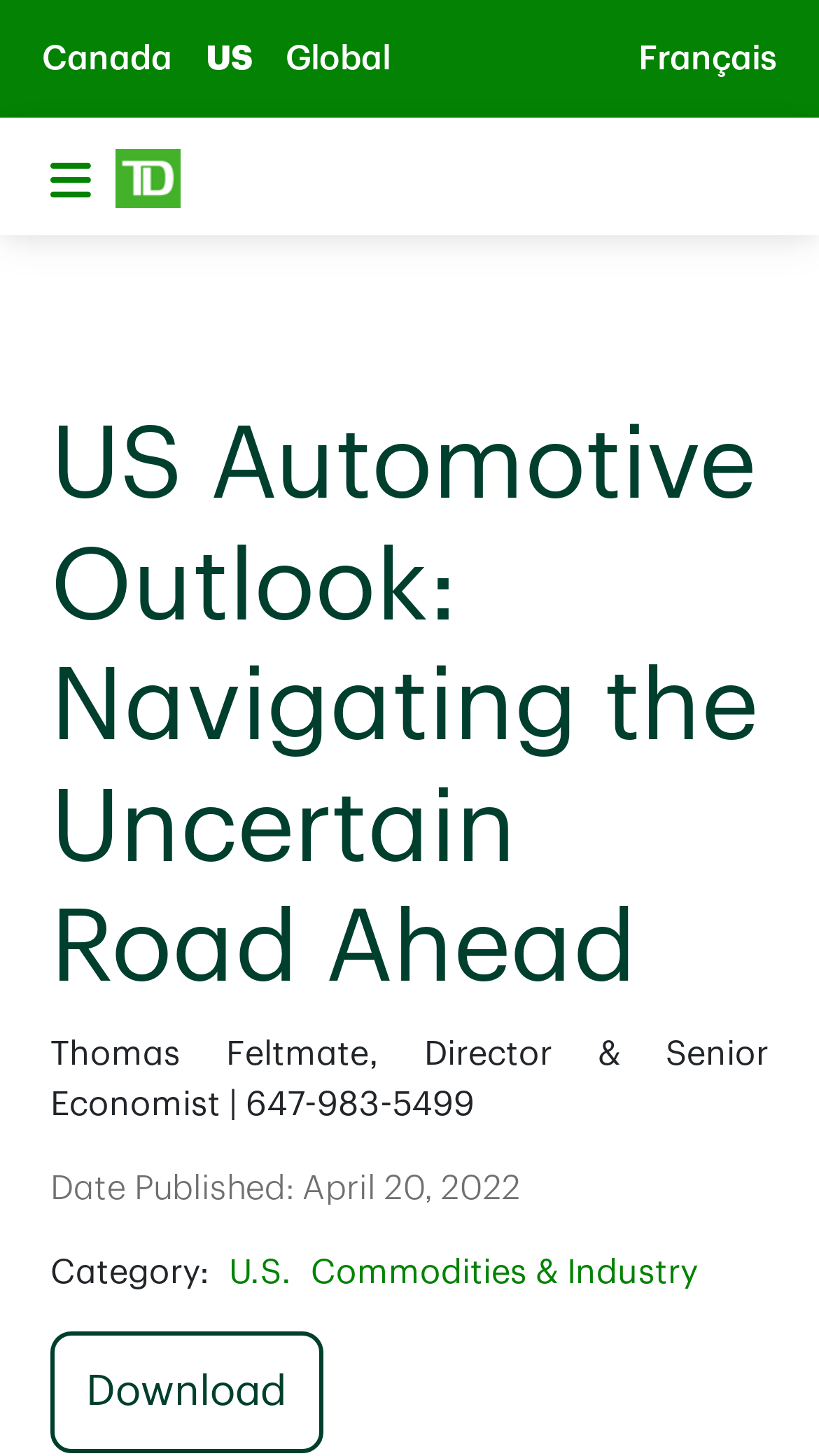Given the description "Commodities & Industry", determine the bounding box of the corresponding UI element.

[0.379, 0.862, 0.851, 0.886]